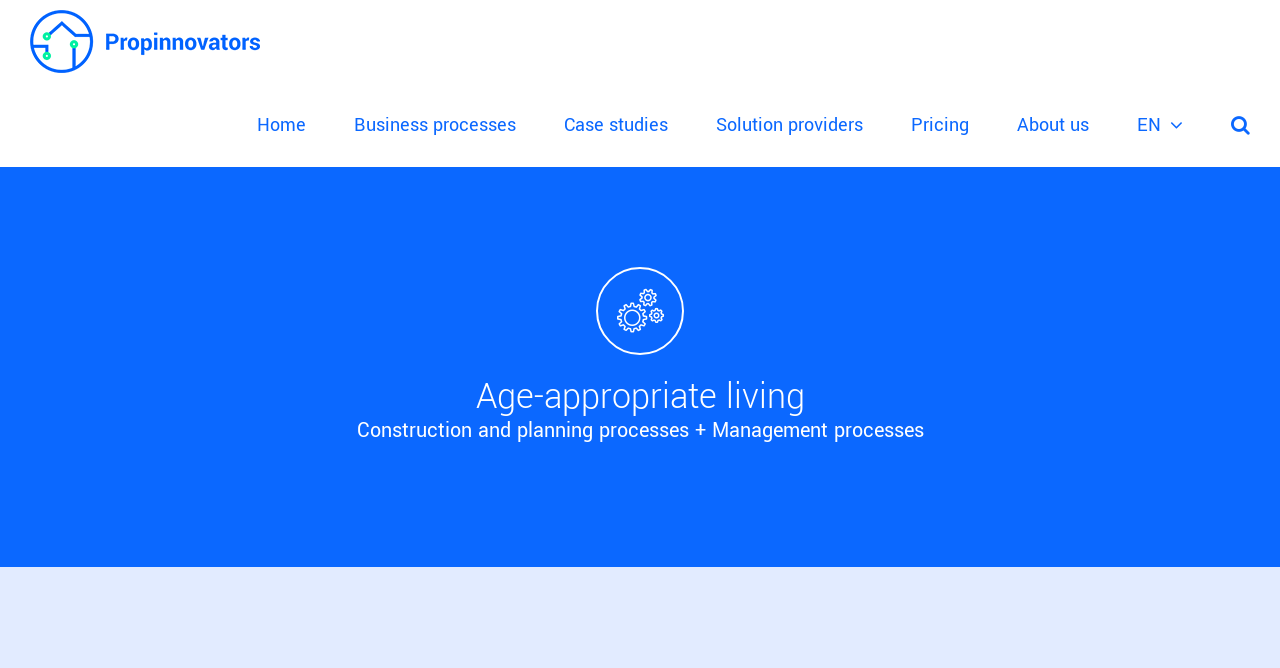Identify the bounding box coordinates of the area that should be clicked in order to complete the given instruction: "Select English language". The bounding box coordinates should be four float numbers between 0 and 1, i.e., [left, top, right, bottom].

[0.888, 0.124, 0.924, 0.25]